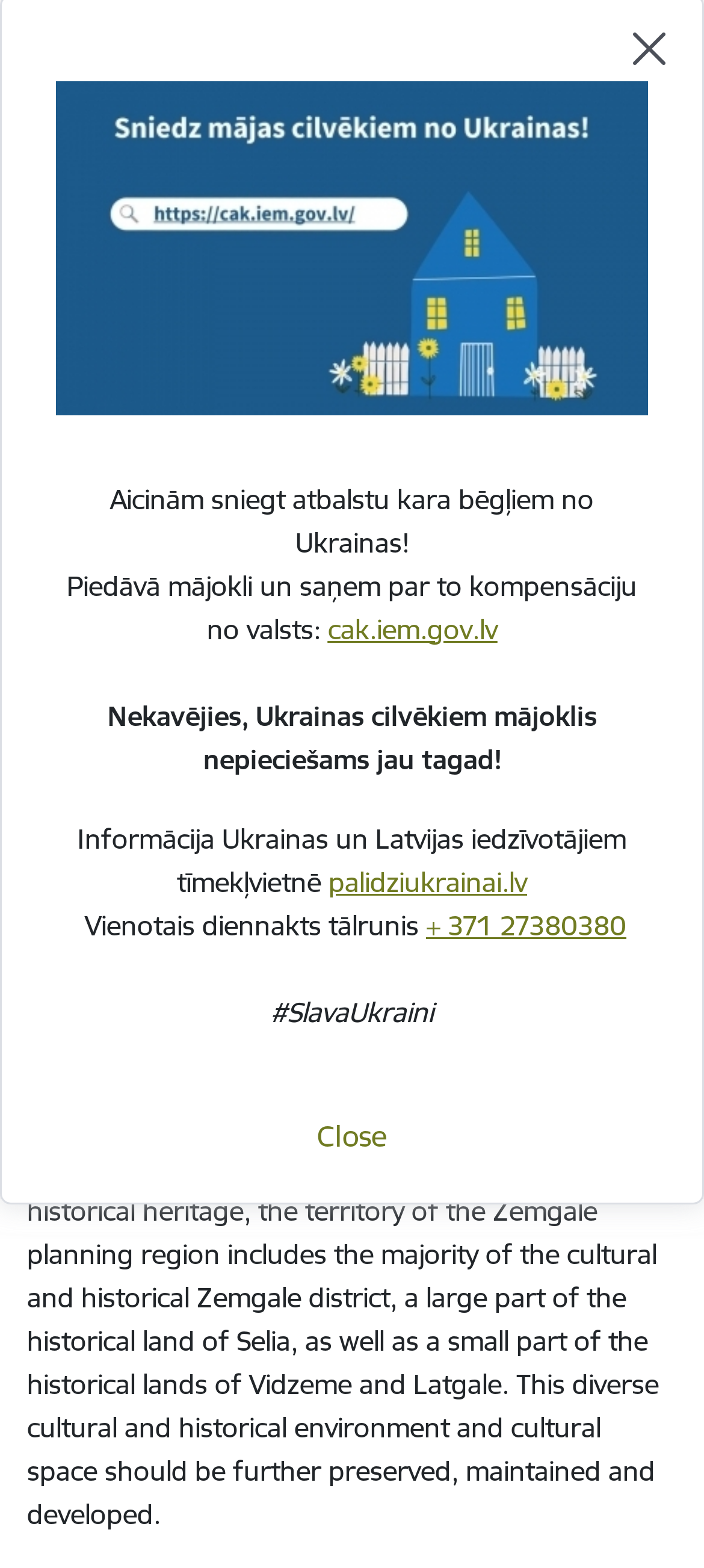Describe all the key features and sections of the webpage thoroughly.

This webpage is about the Zemgale planning region's culture, with a focus on supporting war refugees from Ukraine. At the top, there is a heading "Cookies" and a language selection option. Below that, there is a play button, a playback rate button, and a download button. To the right of these buttons, there is a timer displaying "00:00". 

A prominent section on the page is dedicated to accepting or rejecting cookies, with options to accept all, reject, or customize the selection. There is also a link to the privacy policy and more detailed information about the cookies being used.

On the left side of the page, there is a navigation menu with links to the page content, language switcher, and accessibility options. Above this menu, there is a search box. 

The main content of the page is divided into sections. The first section has a heading "Culture" and features an image with a poster supporting Ukraine. Below the image, there are several paragraphs of text calling for support for war refugees from Ukraine, with links to websites providing more information and ways to offer housing and receive compensation from the state. 

The page also has a breadcrumb navigation section at the top, with links to the home page, about us, and areas of activity. At the bottom of the page, there is a section with published date and a longer text describing the cultural and historical heritage of the Zemgale planning region.